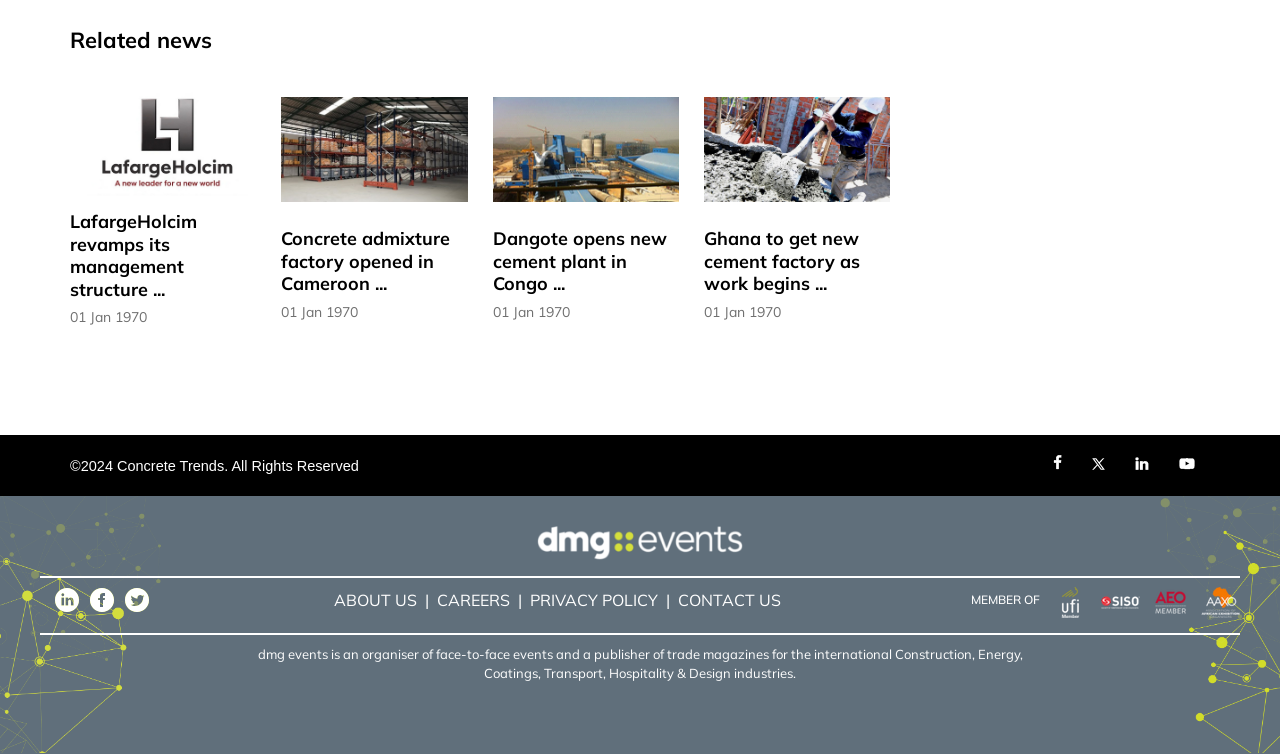Determine the bounding box coordinates for the area that needs to be clicked to fulfill this task: "Click the link to view the Privacy Policy". The coordinates must be given as four float numbers between 0 and 1, i.e., [left, top, right, bottom].

None